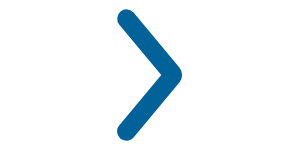What is the purpose of the arrow icon?
Use the image to give a comprehensive and detailed response to the question.

The arrow icon serves as a visual cue for users to proceed to the next section or page, aligning with a user-friendly experience in digital content, and facilitating easy navigation within the interface.